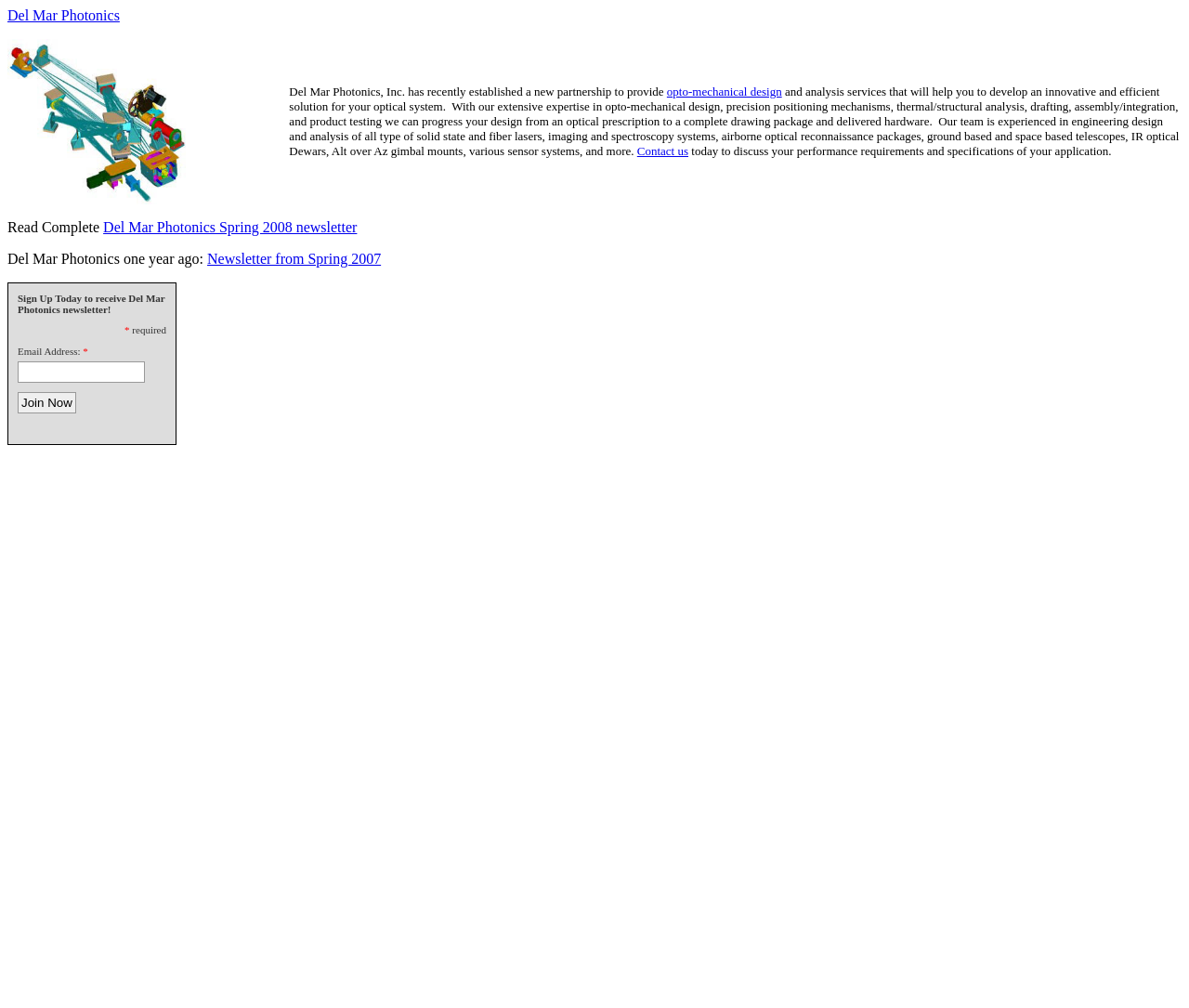How can I receive the newsletter?
Could you please answer the question thoroughly and with as much detail as possible?

The webpage has a section that says 'Sign Up Today to receive Del Mar Photonics newsletter!' and provides a textbox to enter an email address and a 'Join Now' button, indicating that users can sign up to receive the newsletter.